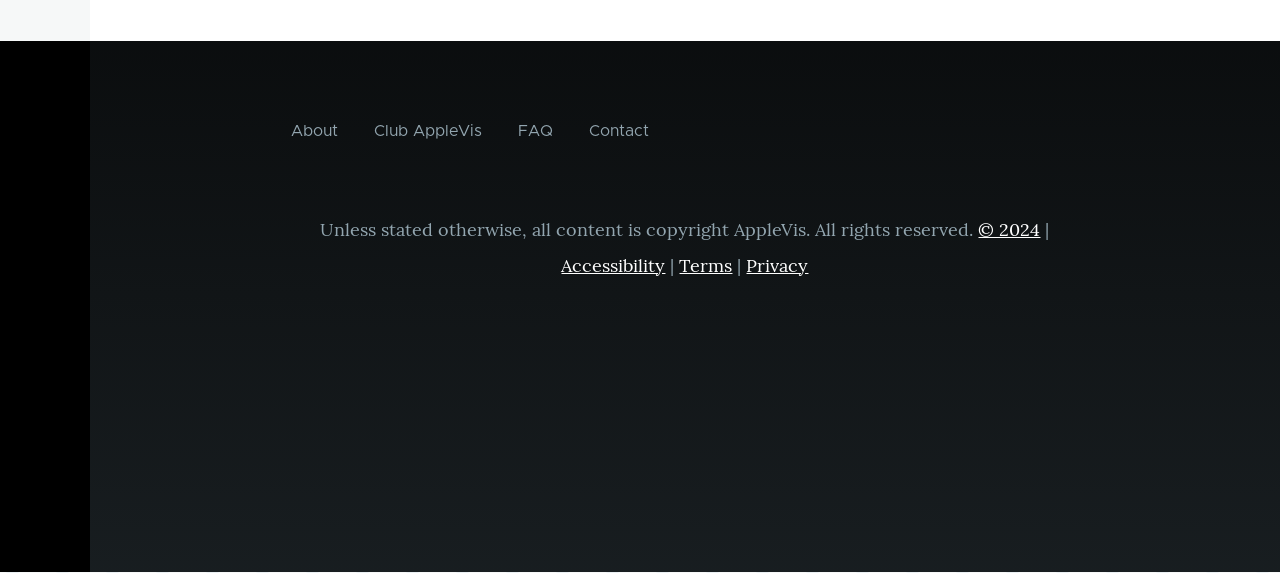Return the bounding box coordinates of the UI element that corresponds to this description: "New Releases". The coordinates must be given as four float numbers in the range of 0 and 1, [left, top, right, bottom].

None